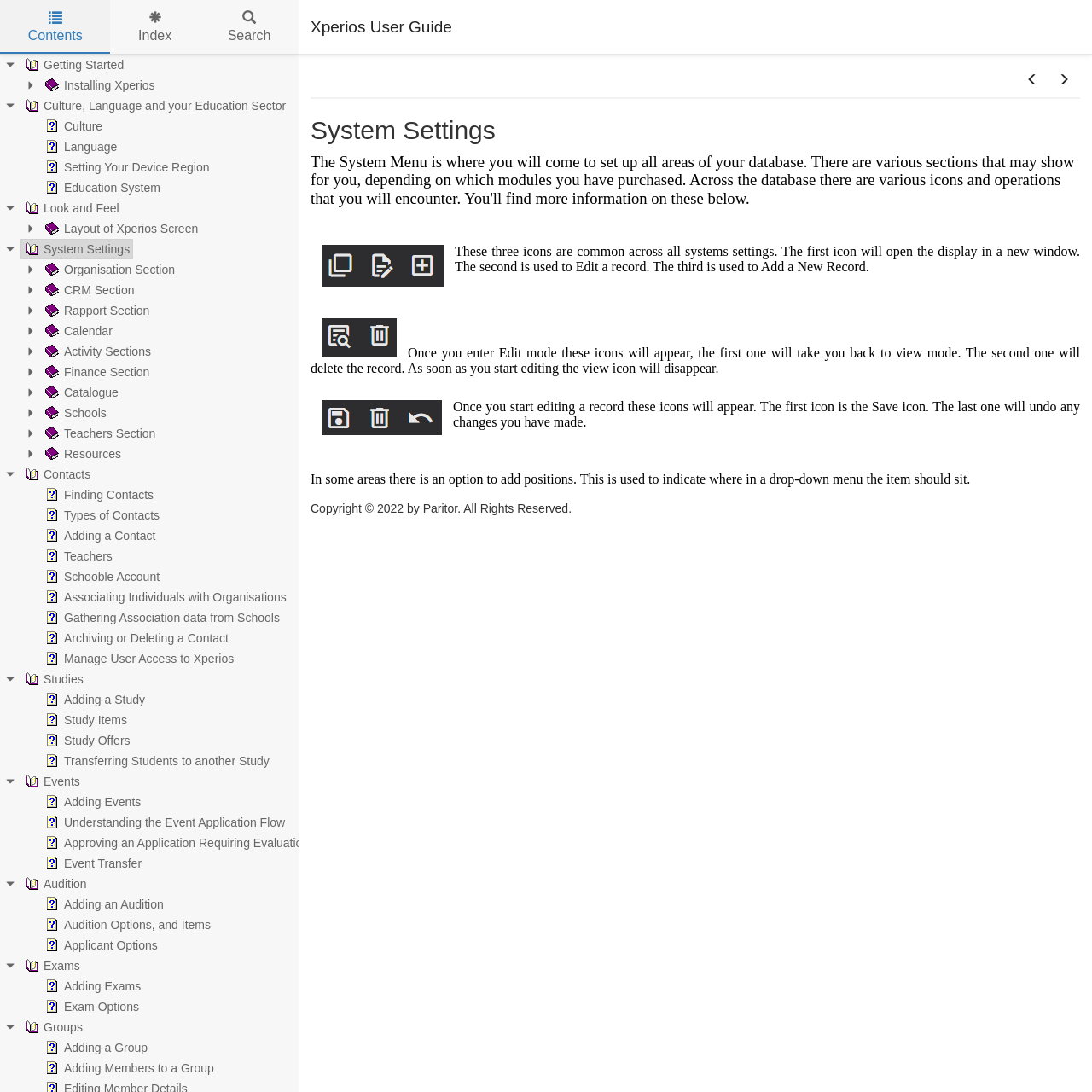Please answer the following question using a single word or phrase: 
How many buttons are in the group at the top right corner?

2